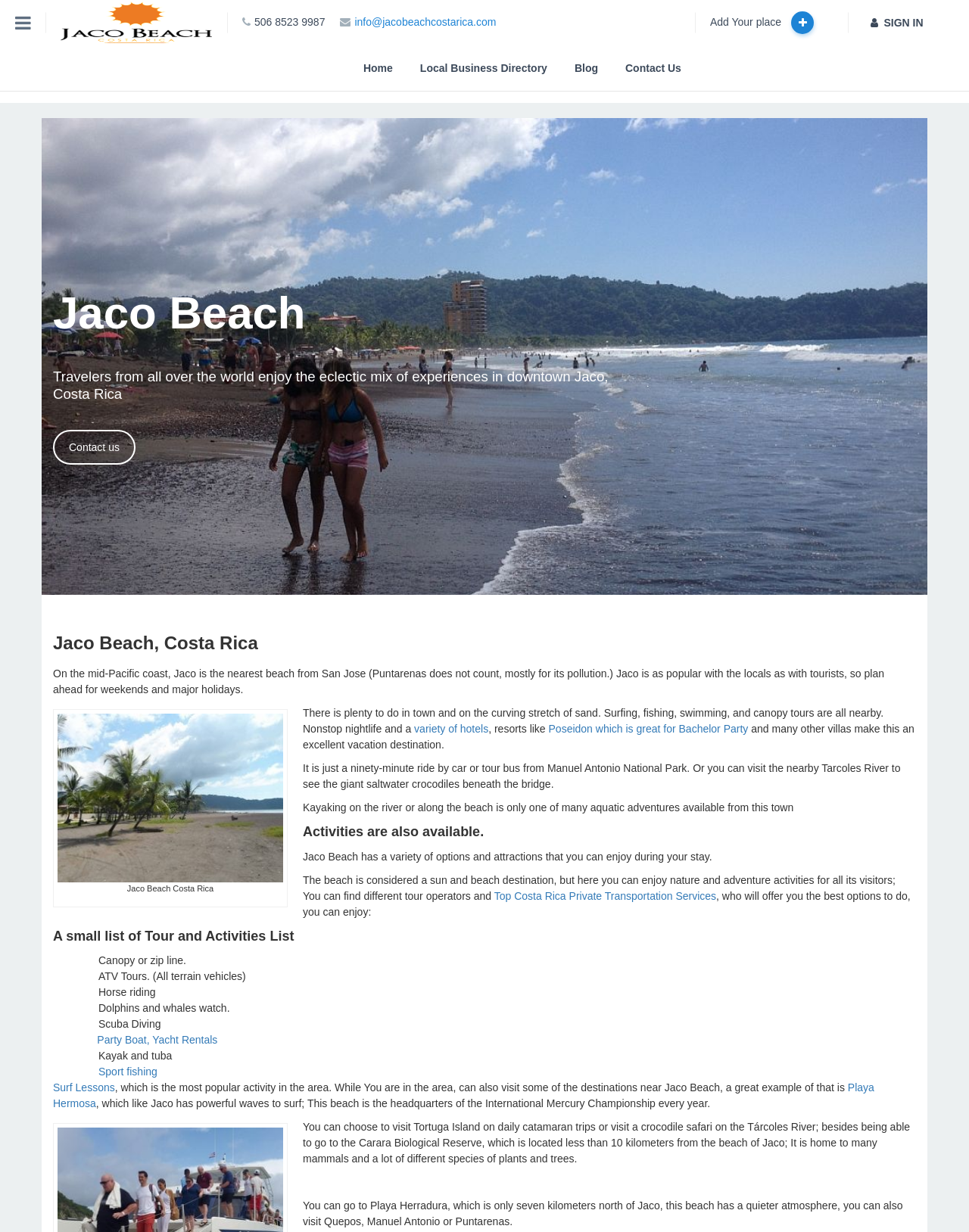What activities are available in Jaco Beach?
Look at the image and provide a detailed response to the question.

The webpage lists various activities available in Jaco Beach, including surfing, fishing, swimming, canopy tours, ATV tours, horse riding, dolphins and whales watch, scuba diving, party boat, yacht rentals, kayak and tuba, sport fishing, and surf lessons.